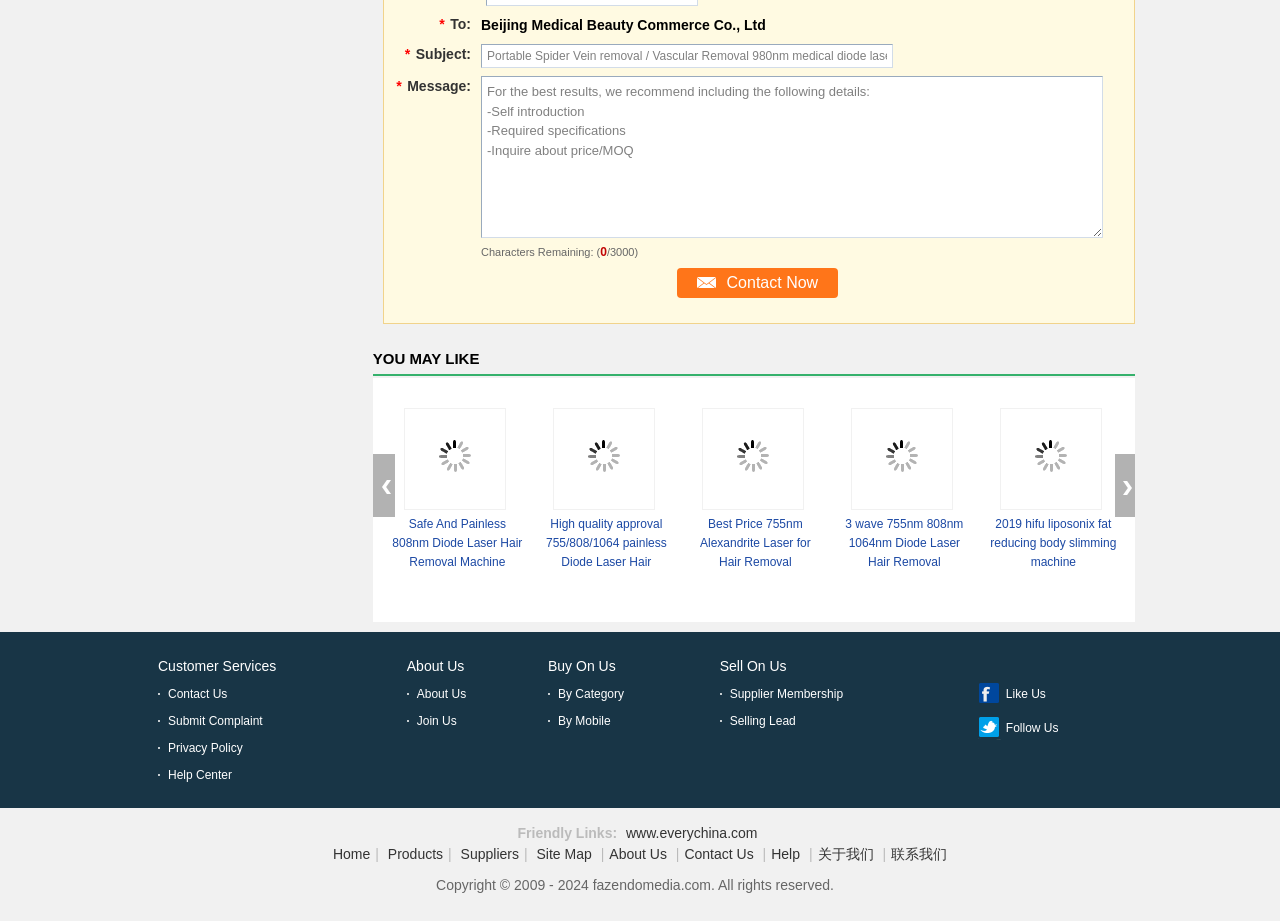Refer to the image and answer the question with as much detail as possible: What type of products are being advertised on this webpage?

The webpage displays a list of links and images related to laser hair removal machines, suggesting that the products being advertised are related to this category.